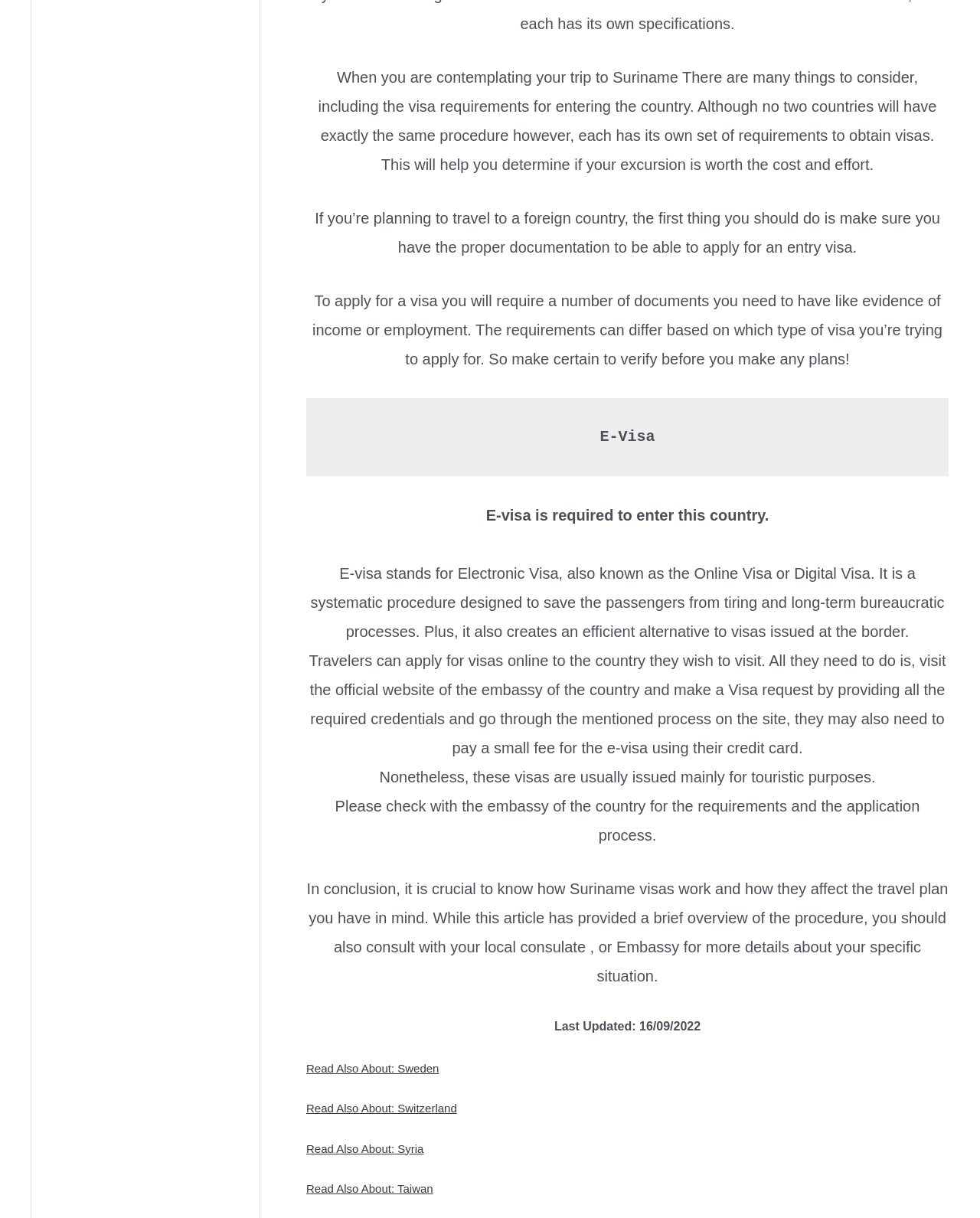What is the purpose of E-Visa?
Please provide a full and detailed response to the question.

The webpage states that these visas are usually issued mainly for touristic purposes, indicating that E-Visa is primarily used for travel and tourism.